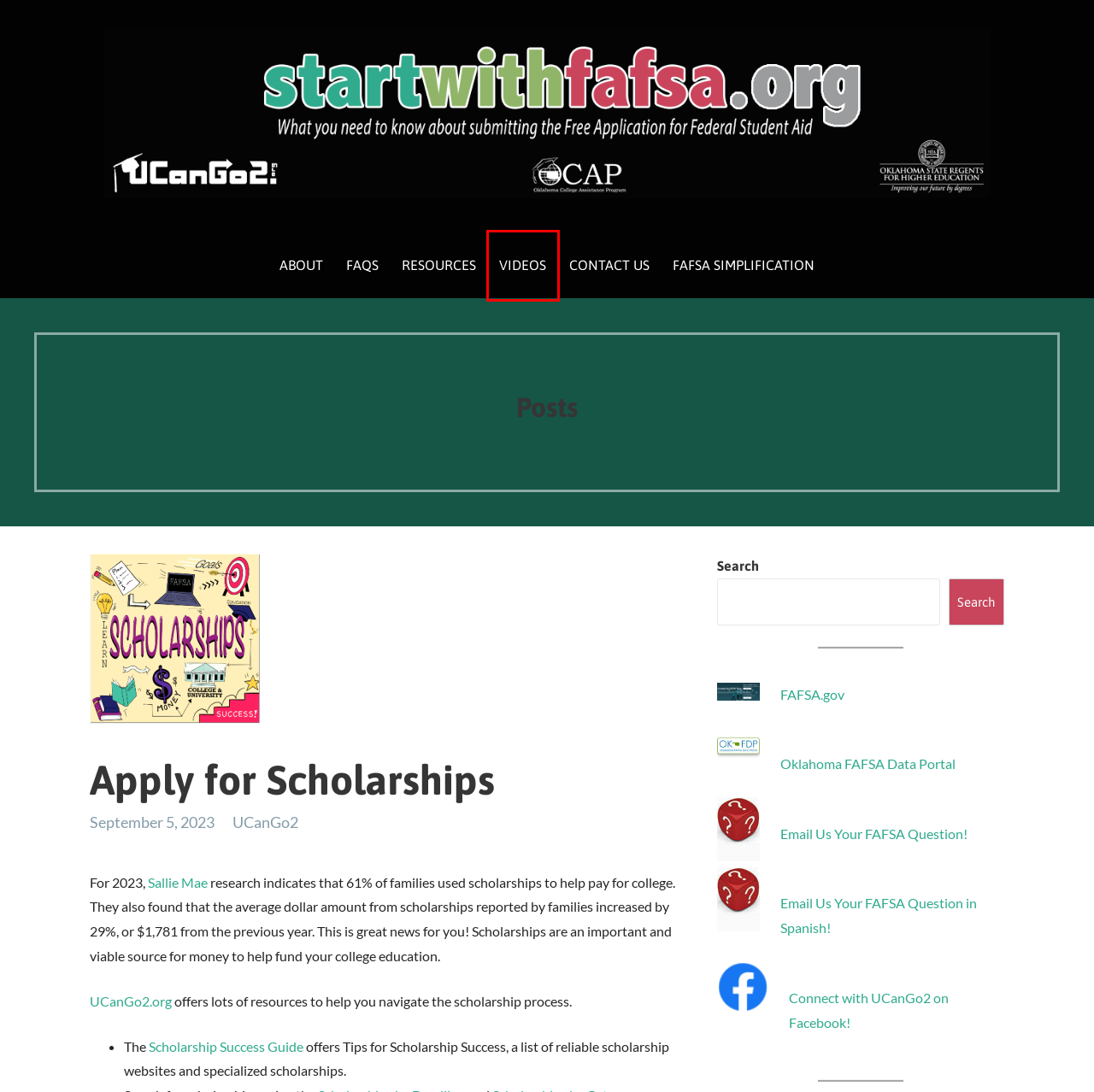Consider the screenshot of a webpage with a red bounding box and select the webpage description that best describes the new page that appears after clicking the element inside the red box. Here are the candidates:
A. UCanGo2: About the OK-FDP
B. FAFSA Simplification – startwithfafsa.org
C. Contact Us – startwithfafsa.org
D. Resources – startwithfafsa.org
E. UCanGo2 – startwithfafsa.org
F. FAQs – startwithfafsa.org
G. Videos – startwithfafsa.org
H. About – startwithfafsa.org

G